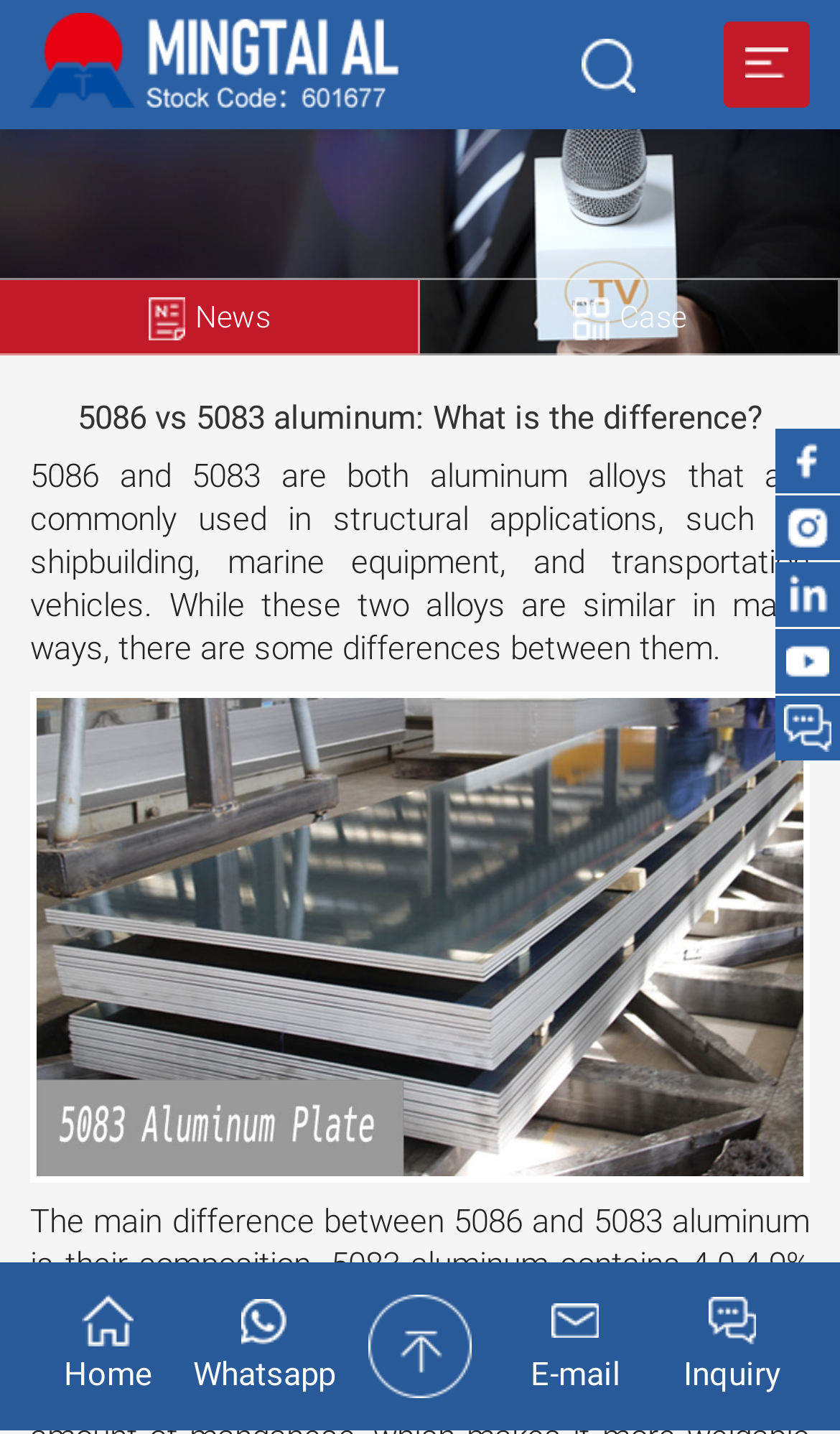Respond with a single word or phrase for the following question: 
What is the purpose of 5086 and 5083 aluminum?

Structural applications